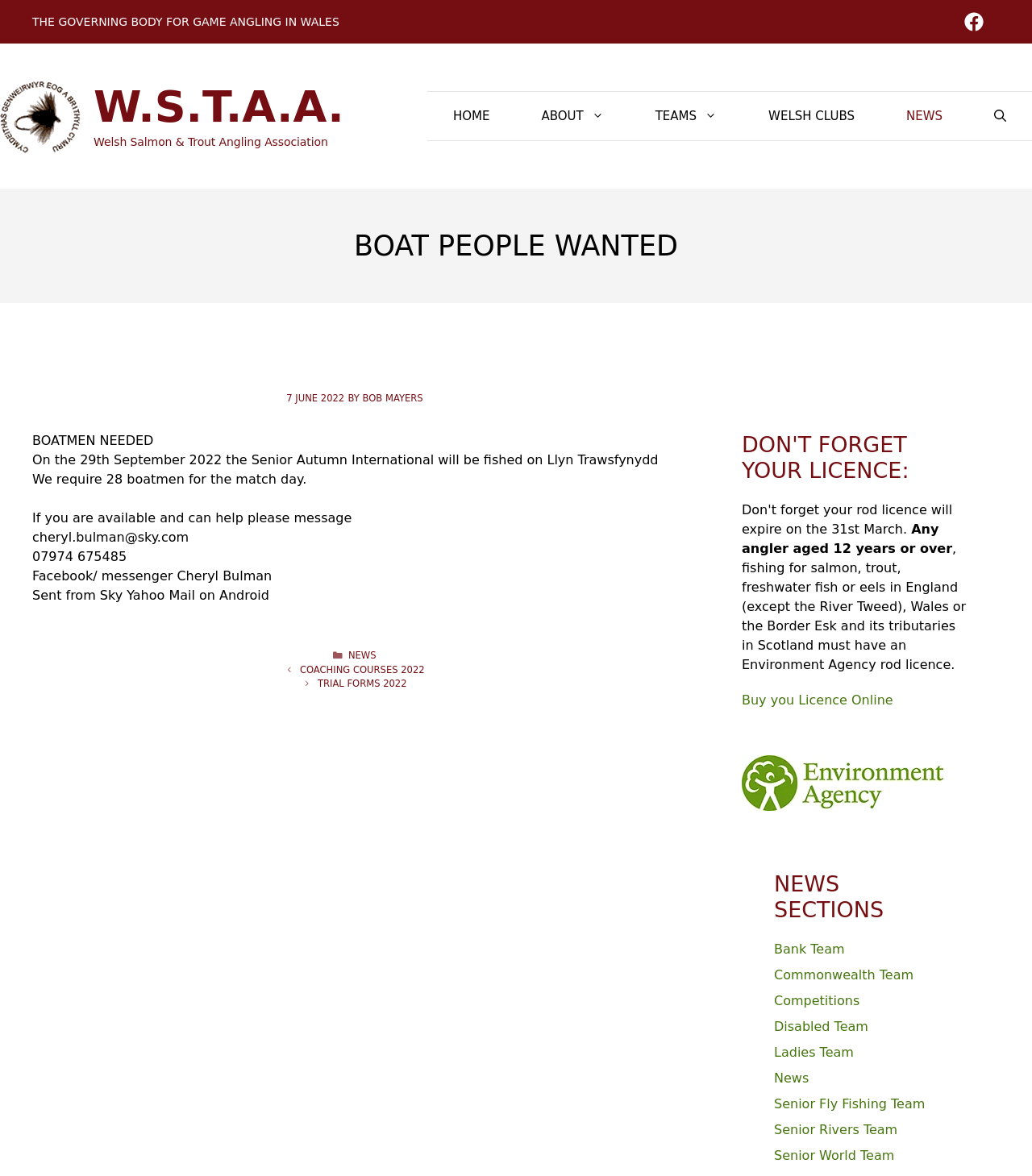Please specify the coordinates of the bounding box for the element that should be clicked to carry out this instruction: "View the Senior Fly Fishing Team news". The coordinates must be four float numbers between 0 and 1, formatted as [left, top, right, bottom].

[0.75, 0.932, 0.896, 0.945]